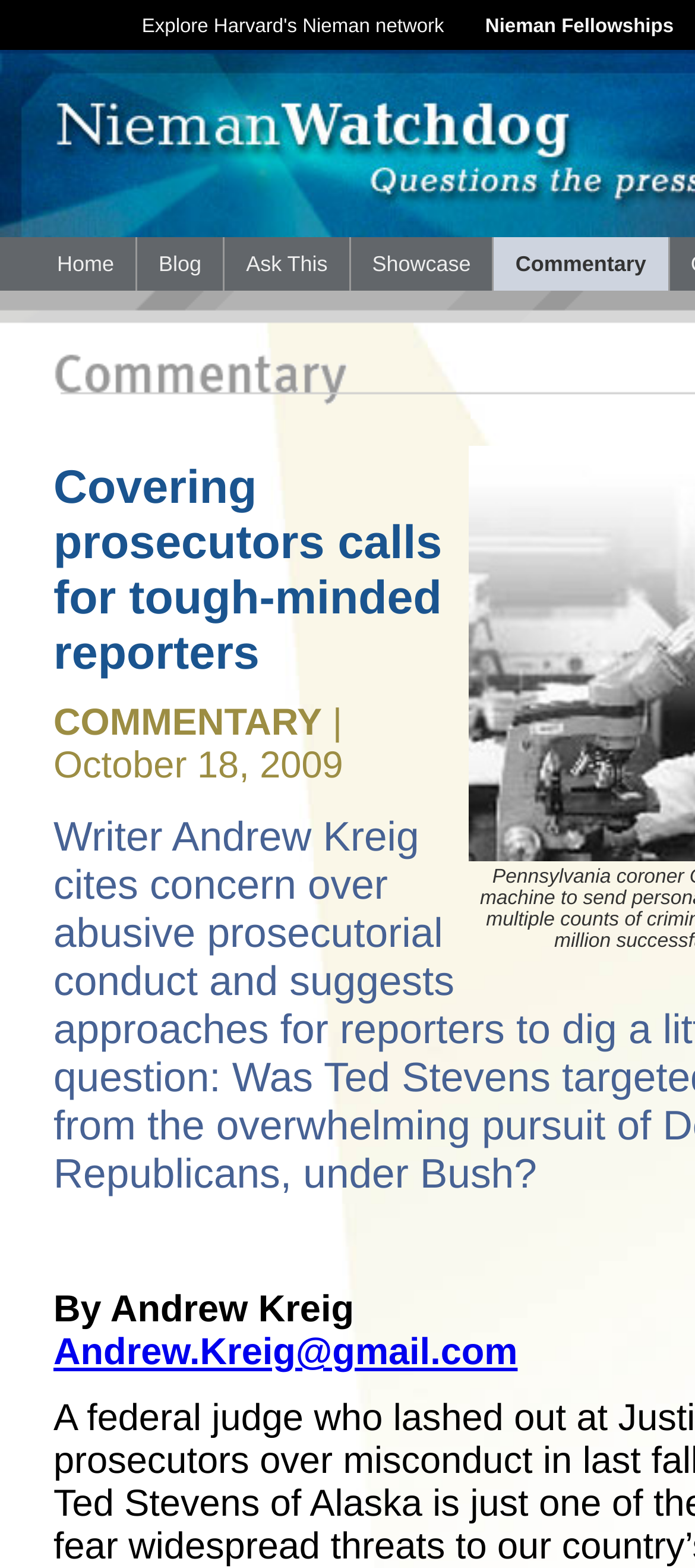What is the date of the article?
Please give a detailed and elaborate answer to the question based on the image.

I found a StaticText element with the text '| October 18, 2009' which is likely to be the date of the article. This element is located below the 'COMMENTARY' header, which suggests that it is related to the article.